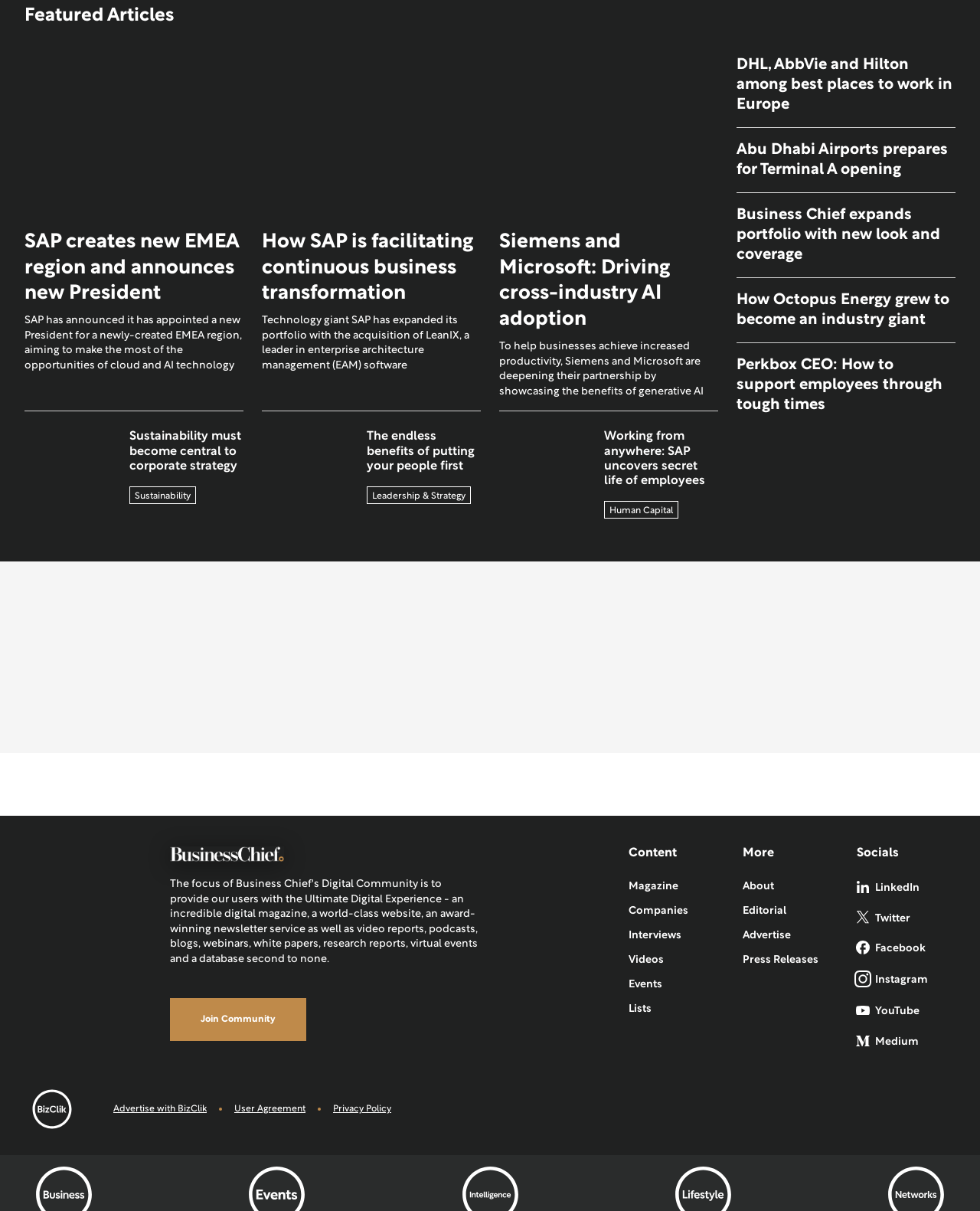Answer the question using only one word or a concise phrase: What is the focus of the article 'SAP creates new EMEA region and announces new President'?

SAP's new EMEA region